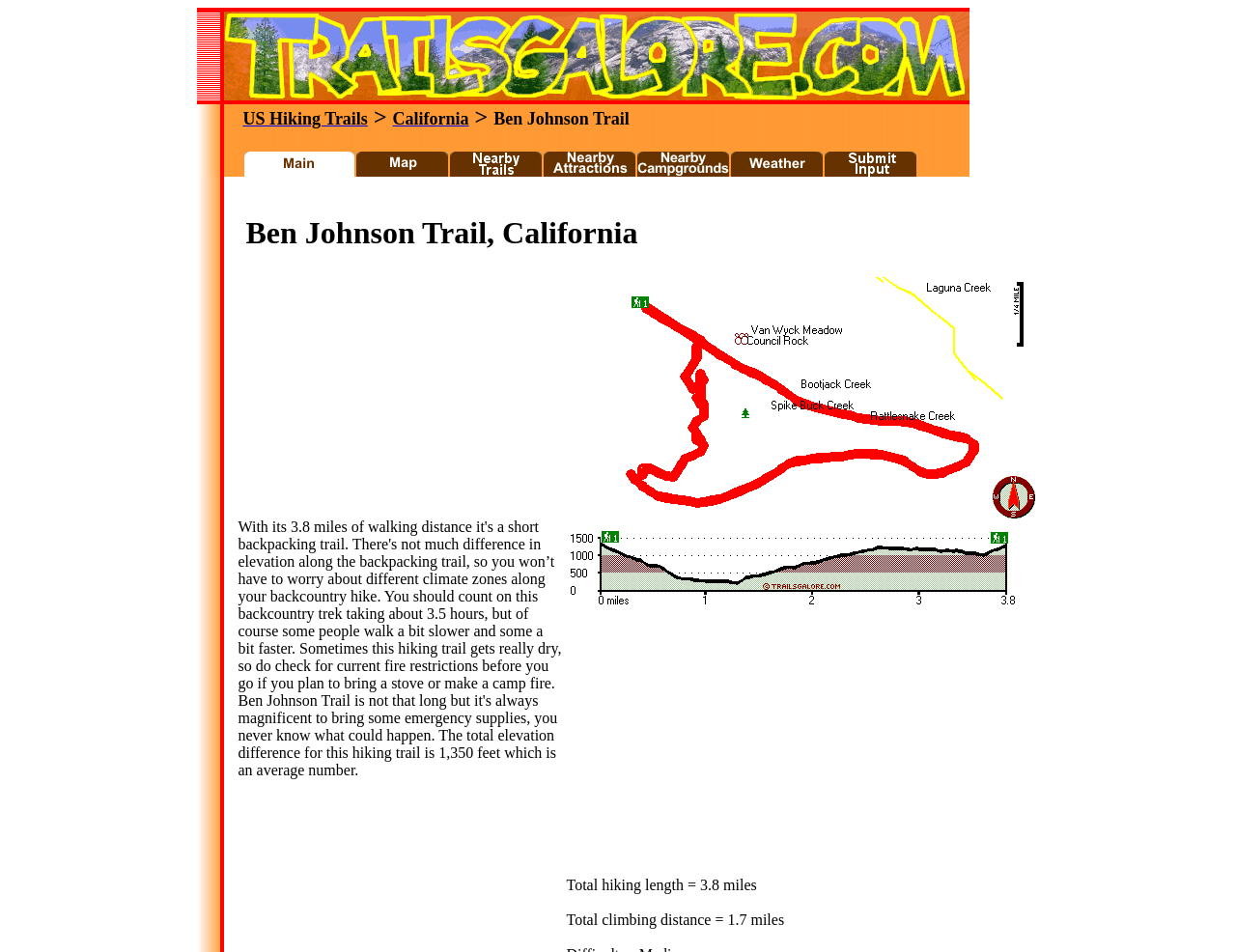Given the webpage screenshot, identify the bounding box of the UI element that matches this description: "alt="trailsgalore.com"".

[0.159, 0.095, 0.784, 0.113]